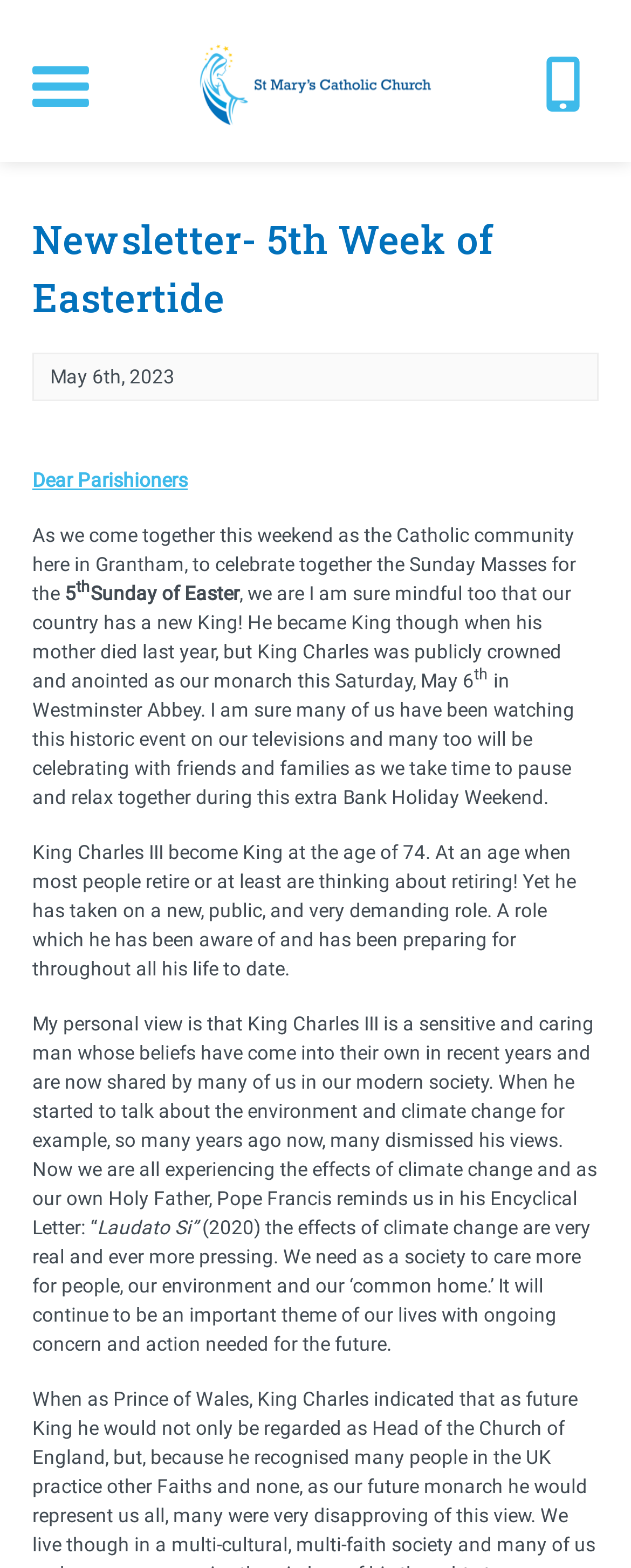What is the name of the church mentioned?
Look at the image and respond with a one-word or short phrase answer.

St Marys Church